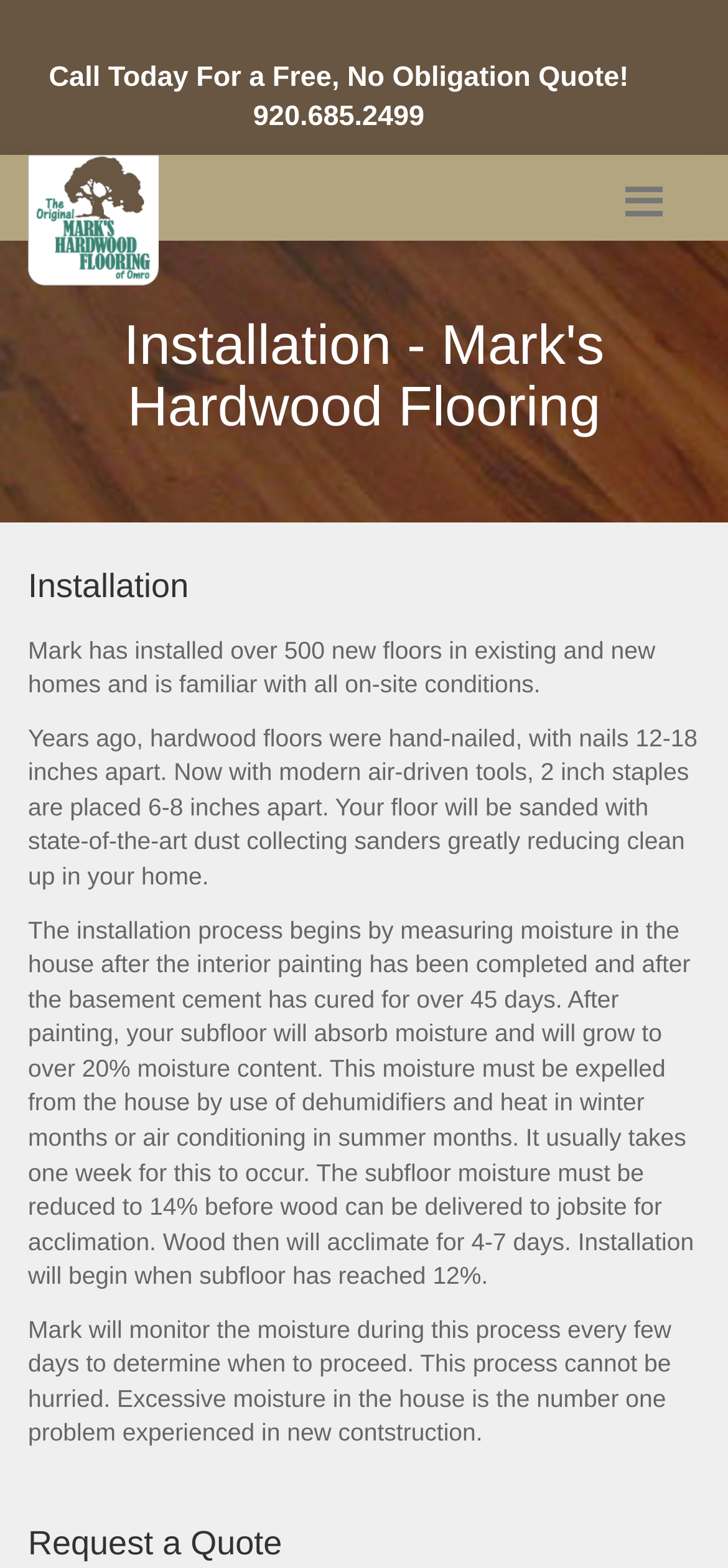Provide a one-word or short-phrase response to the question:
What is the minimum moisture content required for wood acclimation?

12%